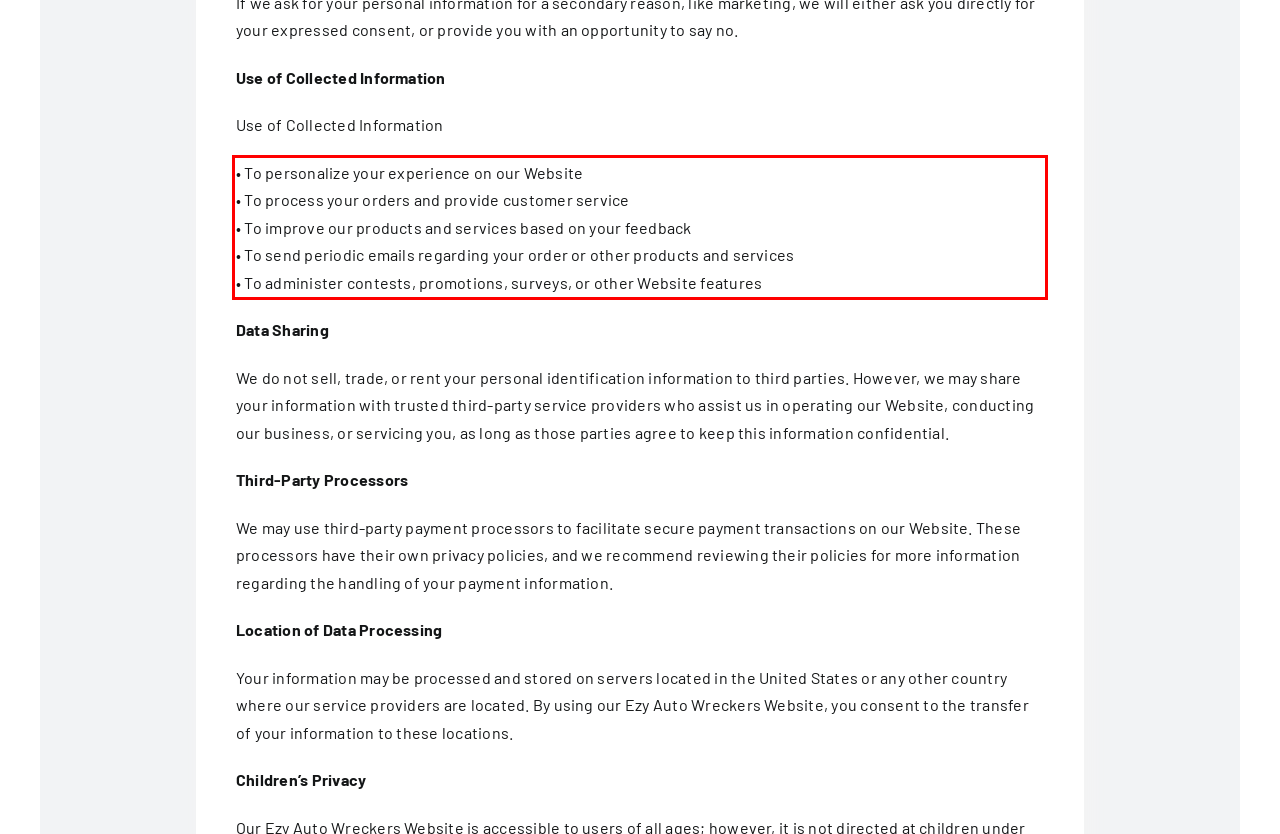Given a screenshot of a webpage with a red bounding box, extract the text content from the UI element inside the red bounding box.

• To personalize your experience on our Website • To process your orders and provide customer service • To improve our products and services based on your feedback • To send periodic emails regarding your order or other products and services • To administer contests, promotions, surveys, or other Website features